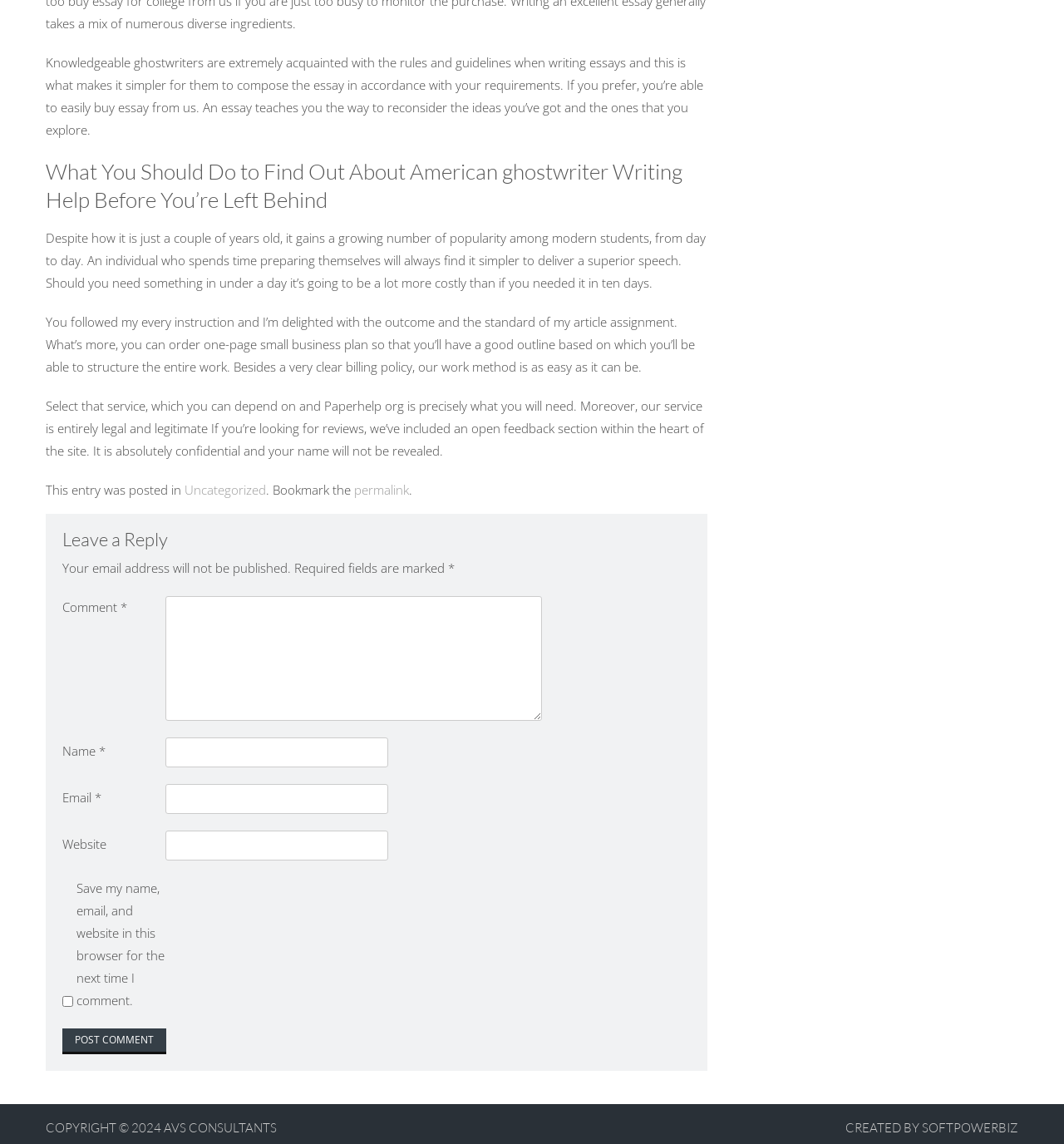What is the name of the company that created the website?
Make sure to answer the question with a detailed and comprehensive explanation.

The name of the company that created the website can be found at the bottom of the webpage, where it says 'CREATED BY SOFTPOWERBIZ'.